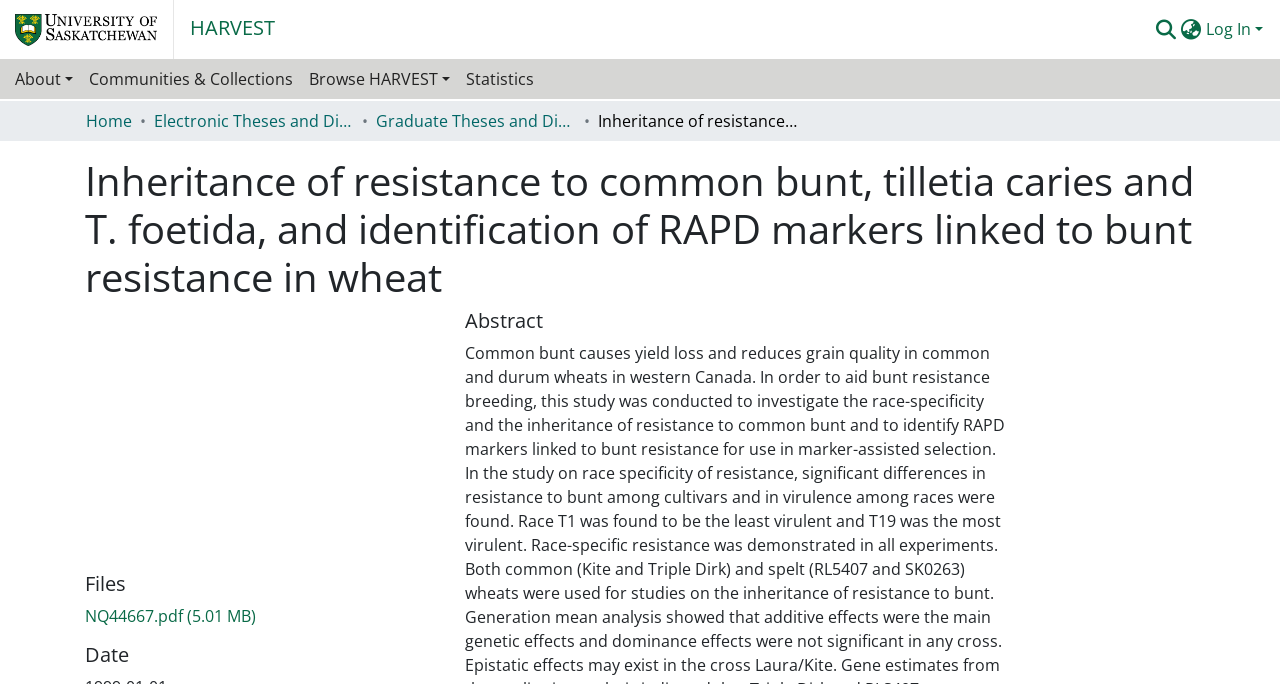Extract the primary headline from the webpage and present its text.

Inheritance of resistance to common bunt, tilletia caries and T. foetida, and identification of RAPD markers linked to bunt resistance in wheat